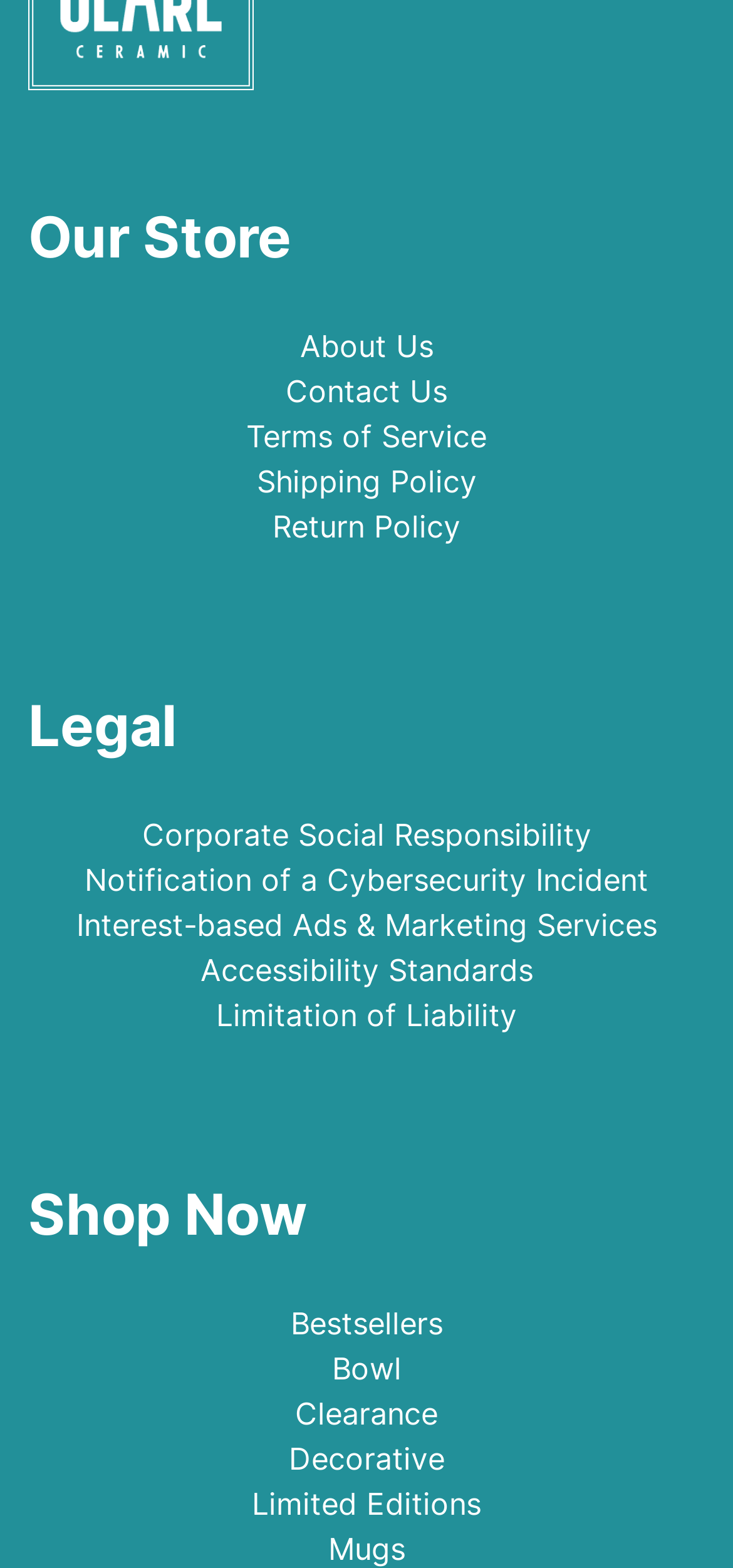Locate the bounding box coordinates of the item that should be clicked to fulfill the instruction: "View About Us page".

[0.409, 0.209, 0.591, 0.233]